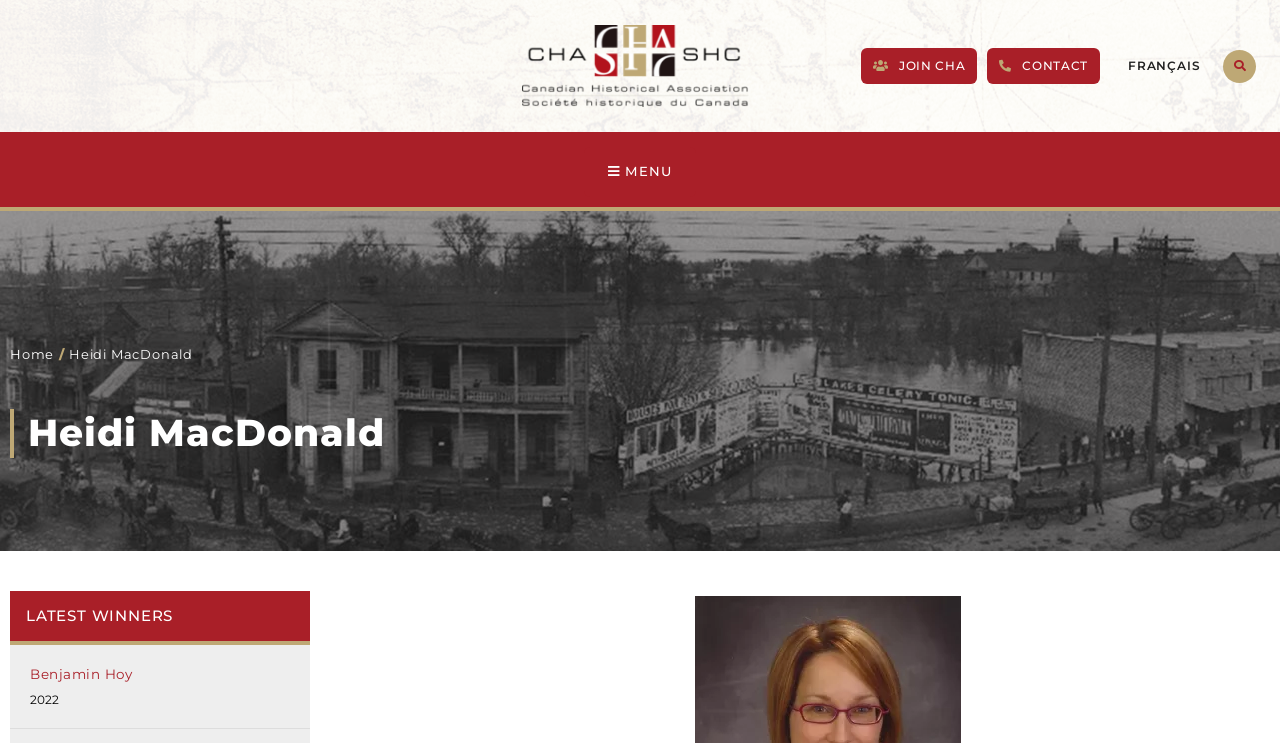Find the bounding box coordinates for the element that must be clicked to complete the instruction: "click the logo". The coordinates should be four float numbers between 0 and 1, indicated as [left, top, right, bottom].

[0.408, 0.034, 0.586, 0.145]